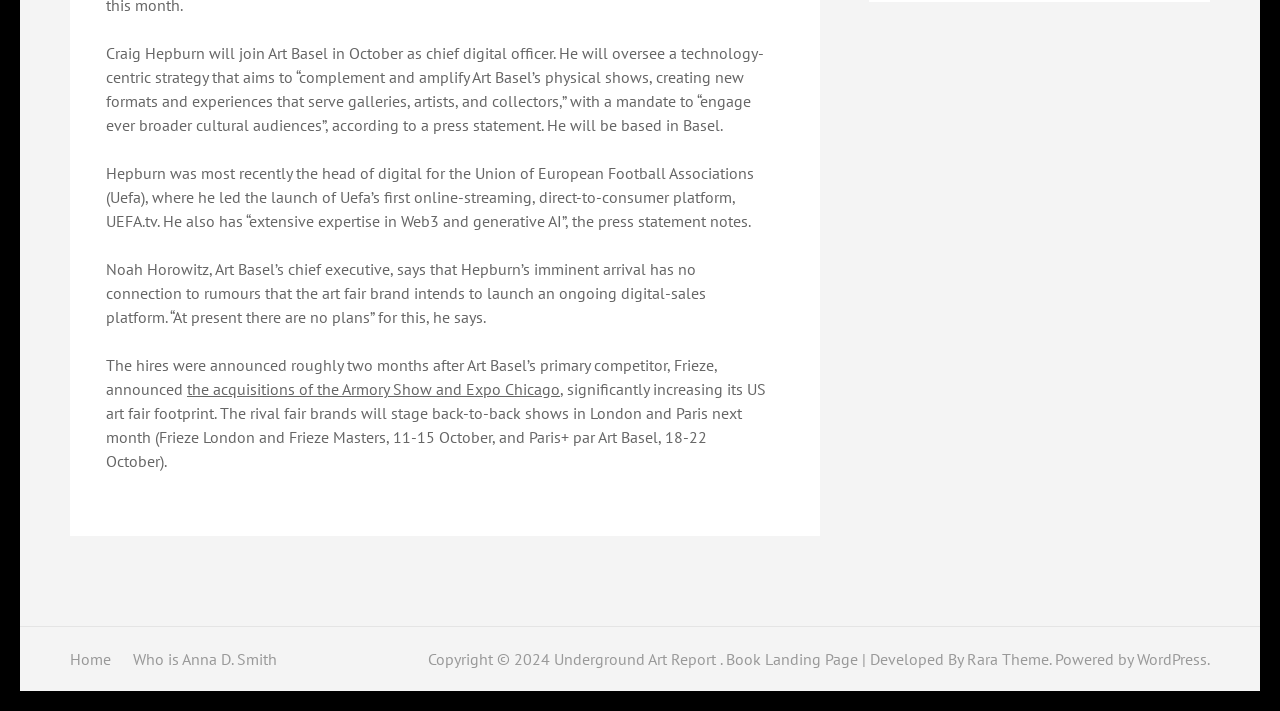Respond to the question below with a single word or phrase:
Who is the new chief digital officer of Art Basel?

Craig Hepburn